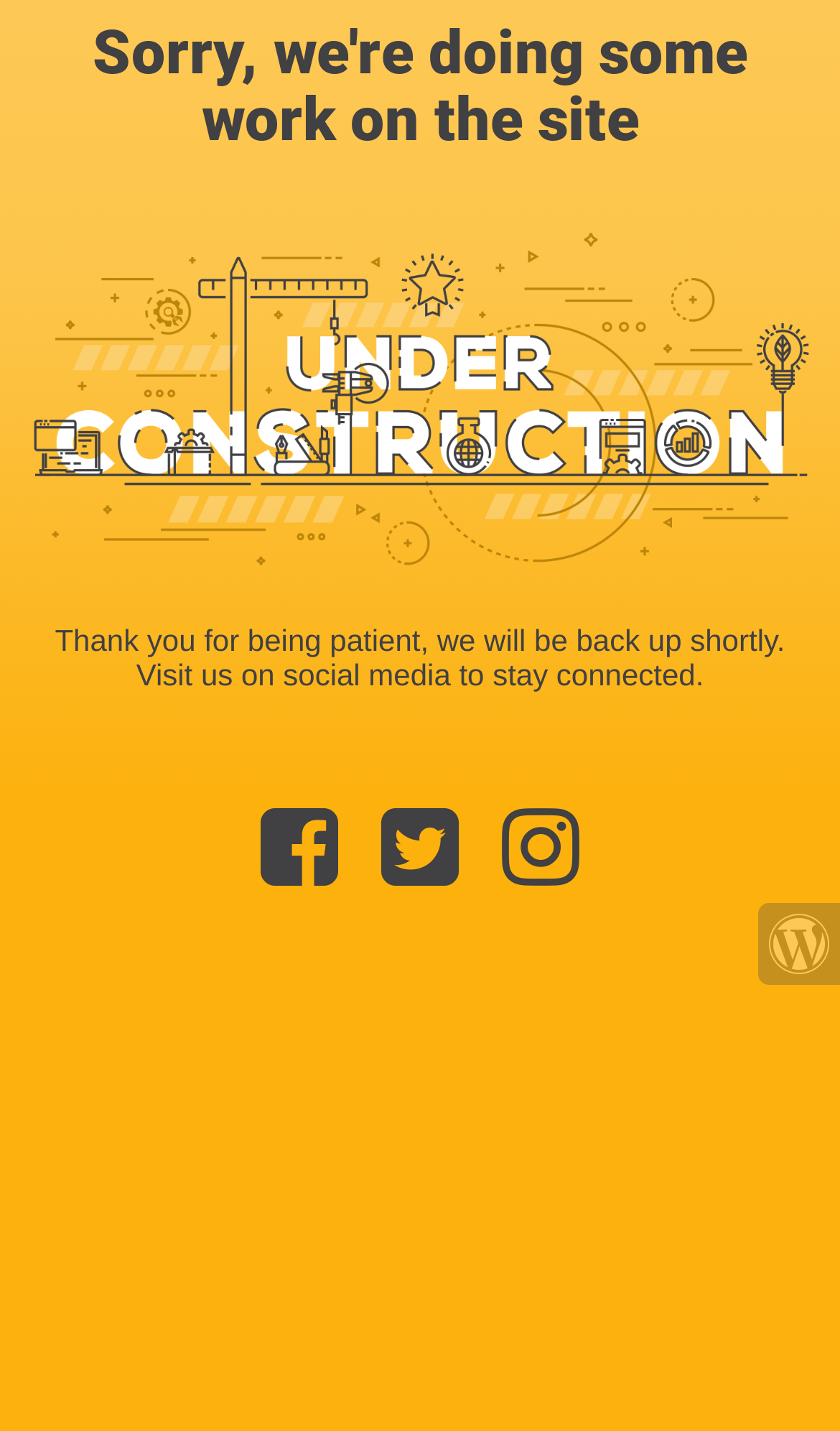What is the tone of the message on the webpage?
Based on the image, answer the question with as much detail as possible.

I inferred the tone of the message by reading the text 'Thank you for being patient, we will be back up shortly' which has an apologetic tone, suggesting that the website is sorry for the inconvenience caused by the construction work.